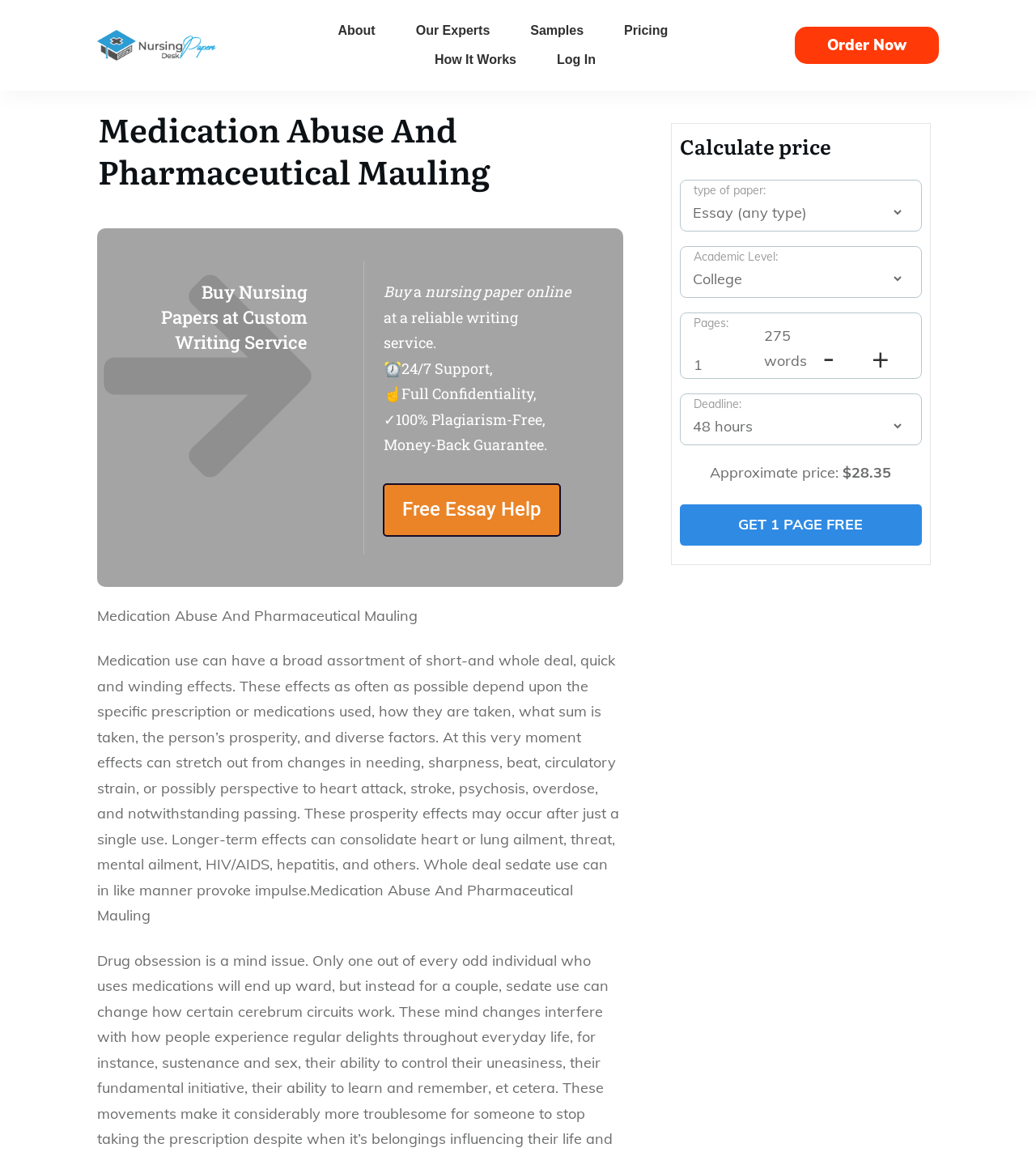Specify the bounding box coordinates of the area to click in order to execute this command: 'Click on the 'GET 1 PAGE FREE' link'. The coordinates should consist of four float numbers ranging from 0 to 1, and should be formatted as [left, top, right, bottom].

[0.656, 0.438, 0.89, 0.473]